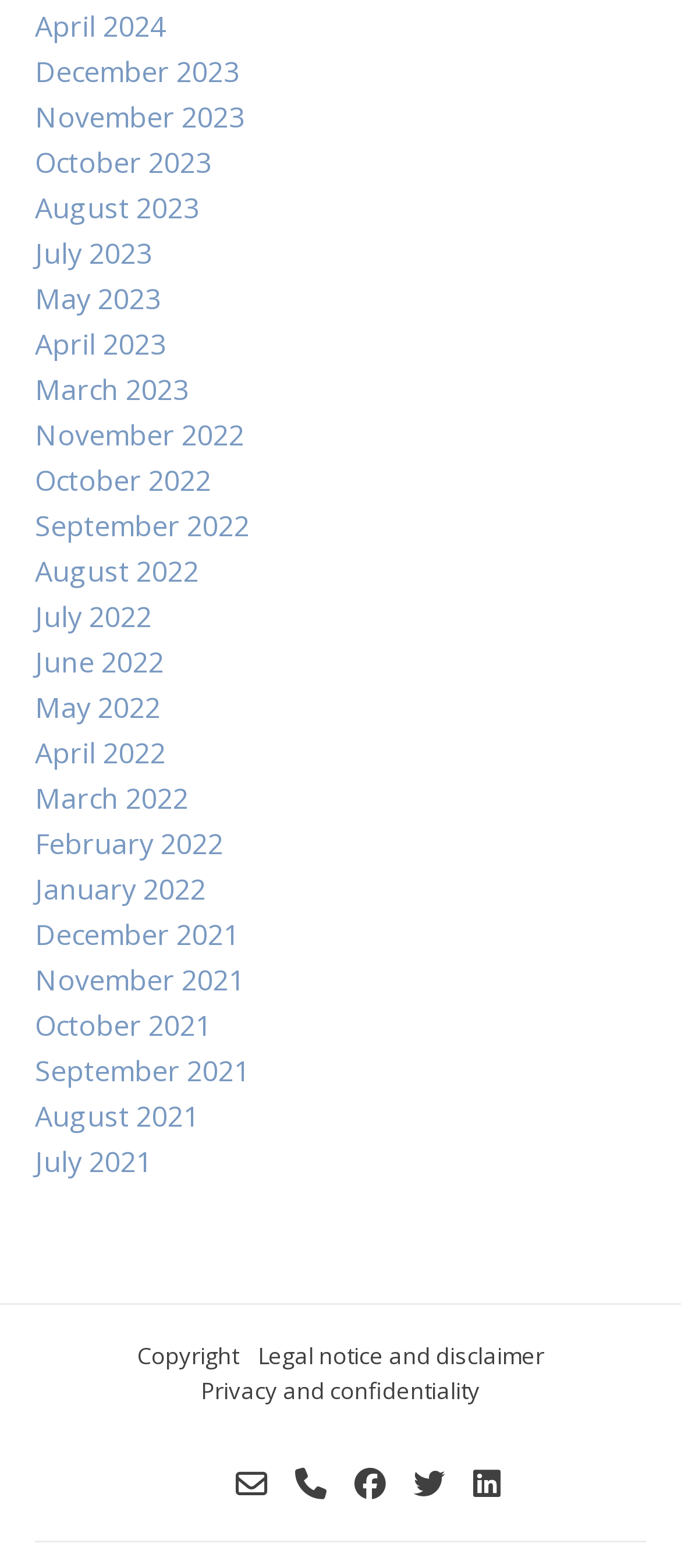Find and indicate the bounding box coordinates of the region you should select to follow the given instruction: "Check Copyright".

[0.191, 0.855, 0.36, 0.877]